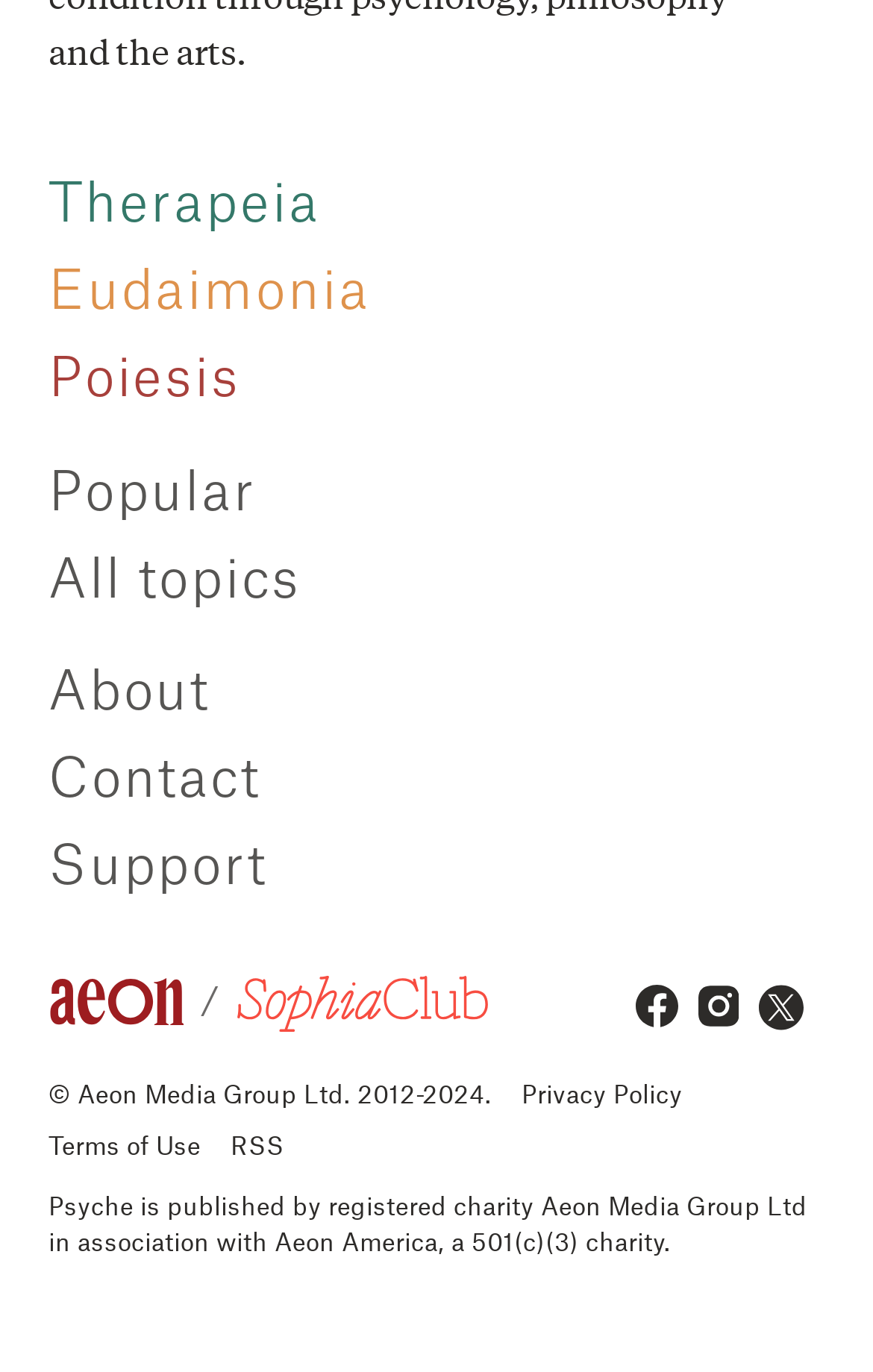Please find the bounding box coordinates for the clickable element needed to perform this instruction: "Search for Walter Jacob in Wikipedia".

None